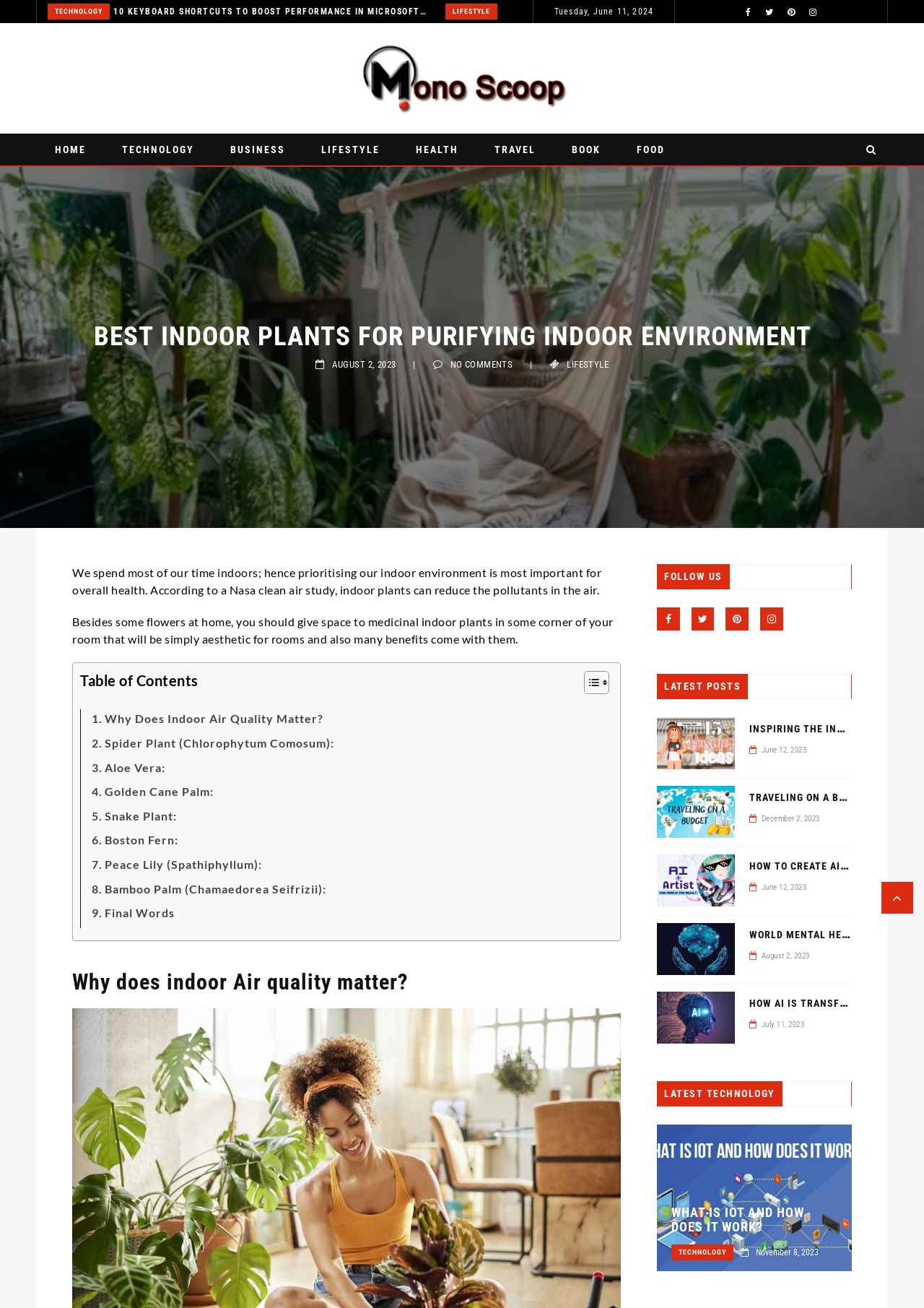Identify the bounding box coordinates for the region of the element that should be clicked to carry out the instruction: "Learn about SMART GOALS SETTING FOR HEALTH IMPROVEMENT". The bounding box coordinates should be four float numbers between 0 and 1, i.e., [left, top, right, bottom].

[0.052, 0.035, 0.393, 0.053]